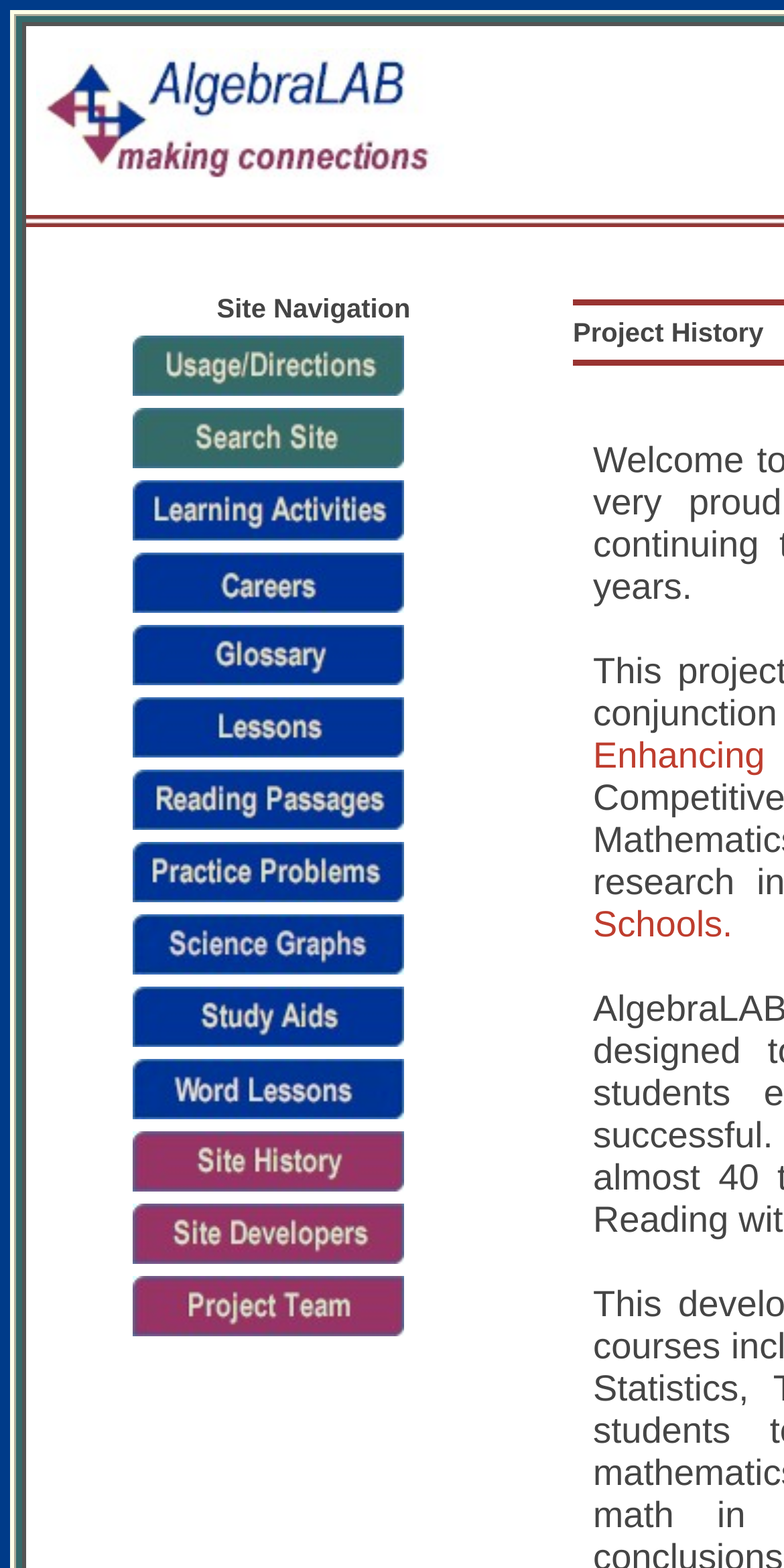Answer the question below using just one word or a short phrase: 
How many rows are there in the navigation table?

14